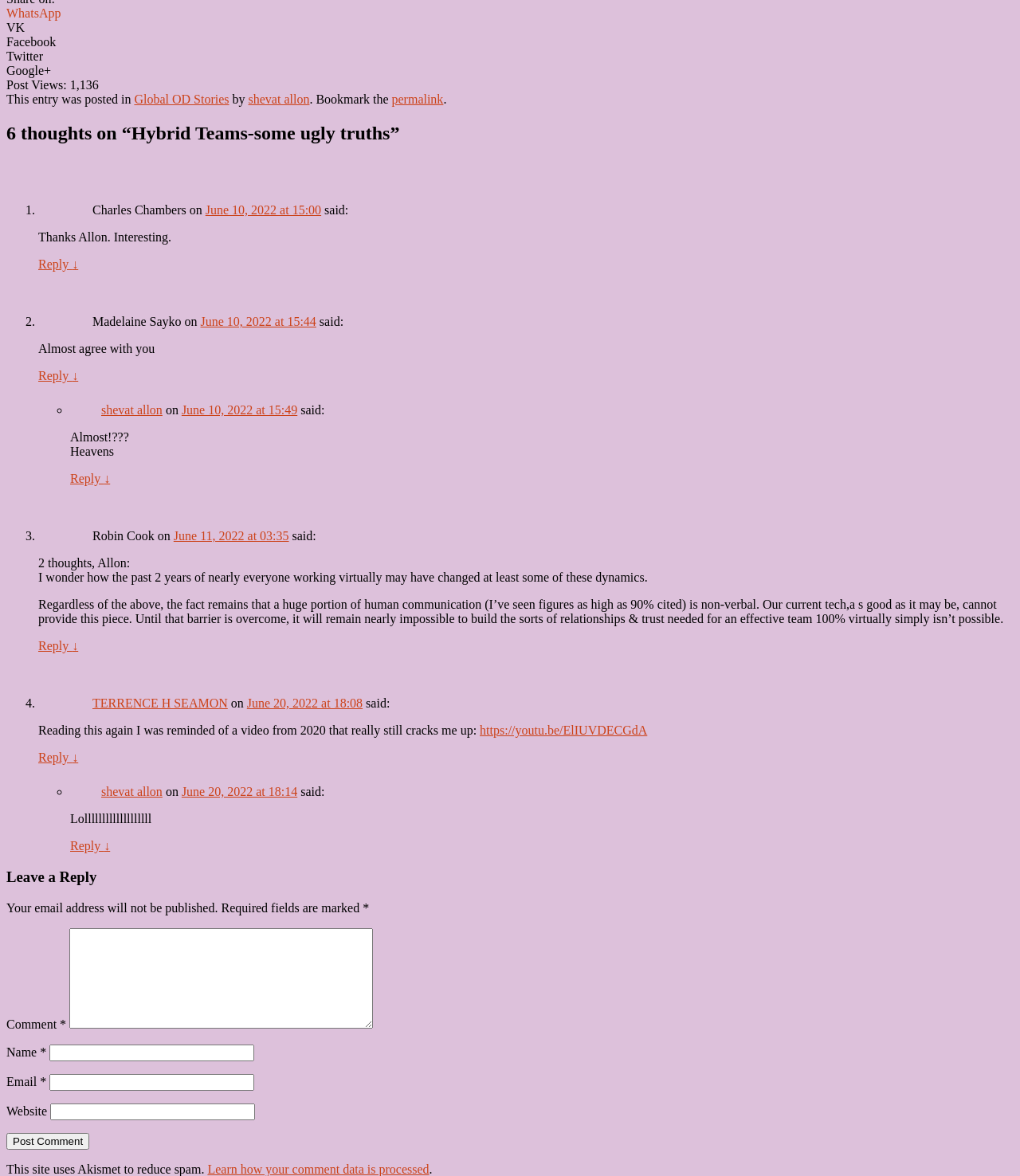Determine the bounding box coordinates of the clickable region to execute the instruction: "Click the link '1015'". The coordinates should be four float numbers between 0 and 1, denoted as [left, top, right, bottom].

None